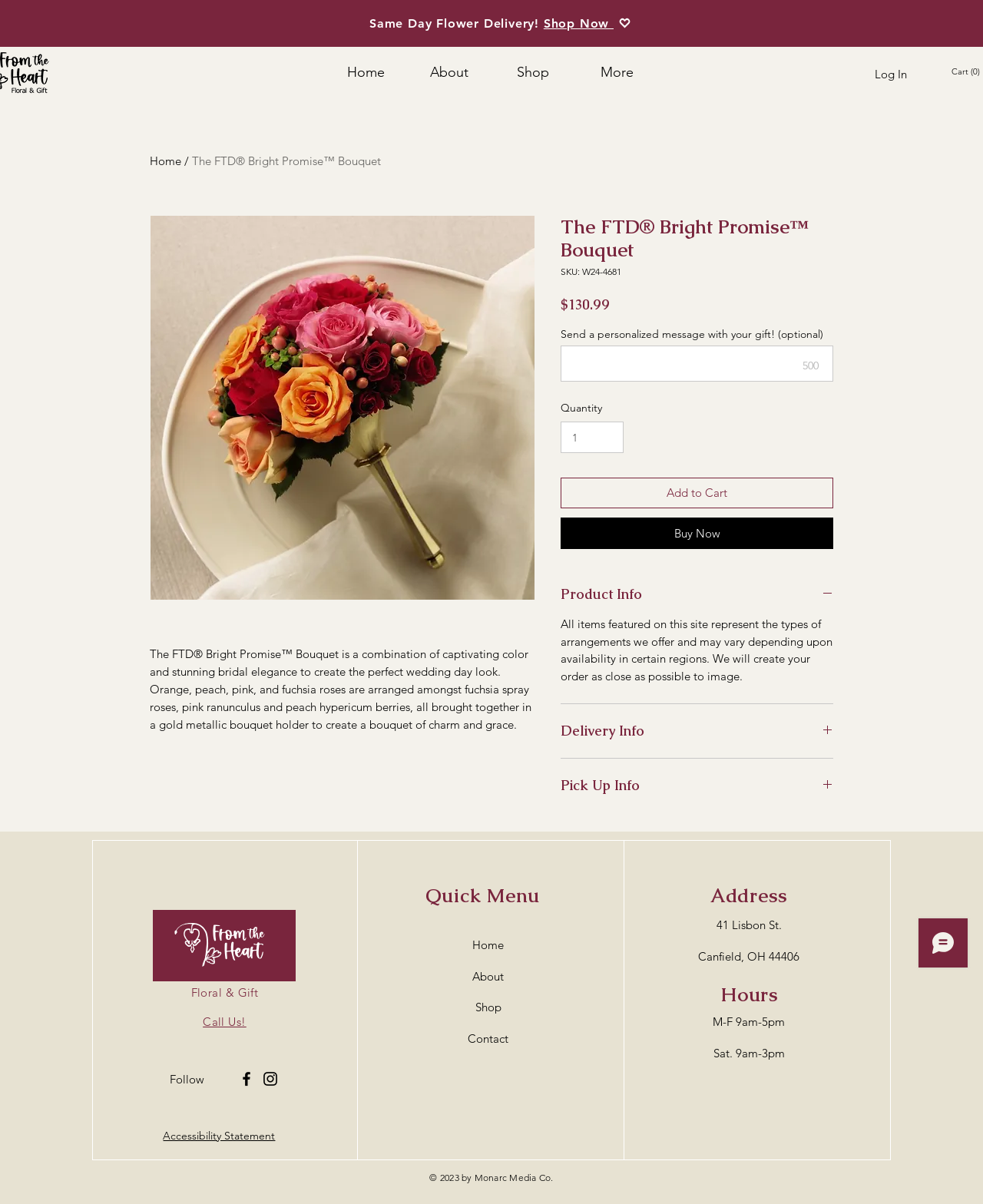Locate the bounding box coordinates of the segment that needs to be clicked to meet this instruction: "Check delivery information".

[0.57, 0.6, 0.848, 0.614]